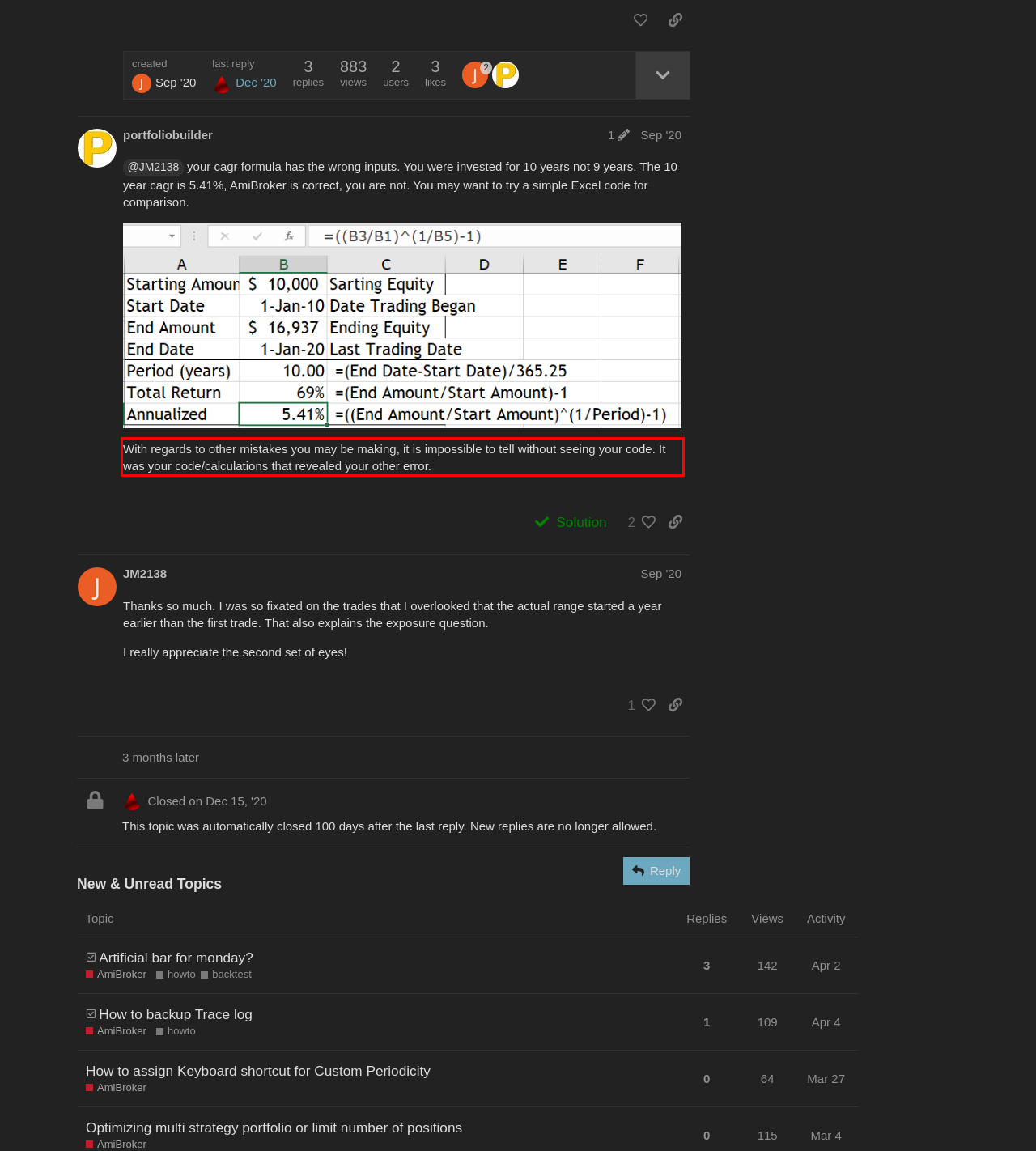In the given screenshot, locate the red bounding box and extract the text content from within it.

With regards to other mistakes you may be making, it is impossible to tell without seeing your code. It was your code/calculations that revealed your other error.